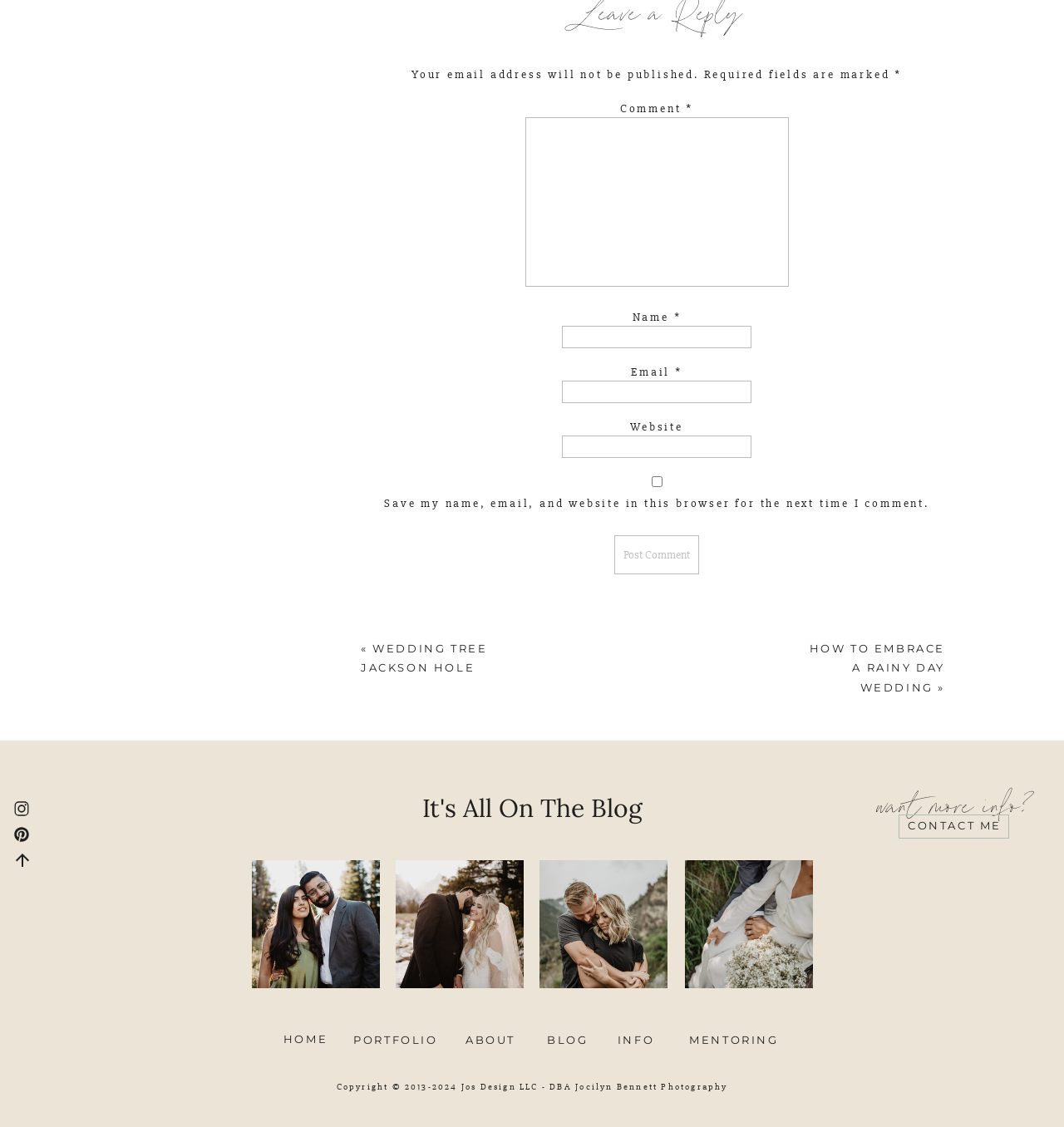Given the element description: "parent_node: Website name="url"", predict the bounding box coordinates of the UI element it refers to, using four float numbers between 0 and 1, i.e., [left, top, right, bottom].

[0.528, 0.387, 0.706, 0.407]